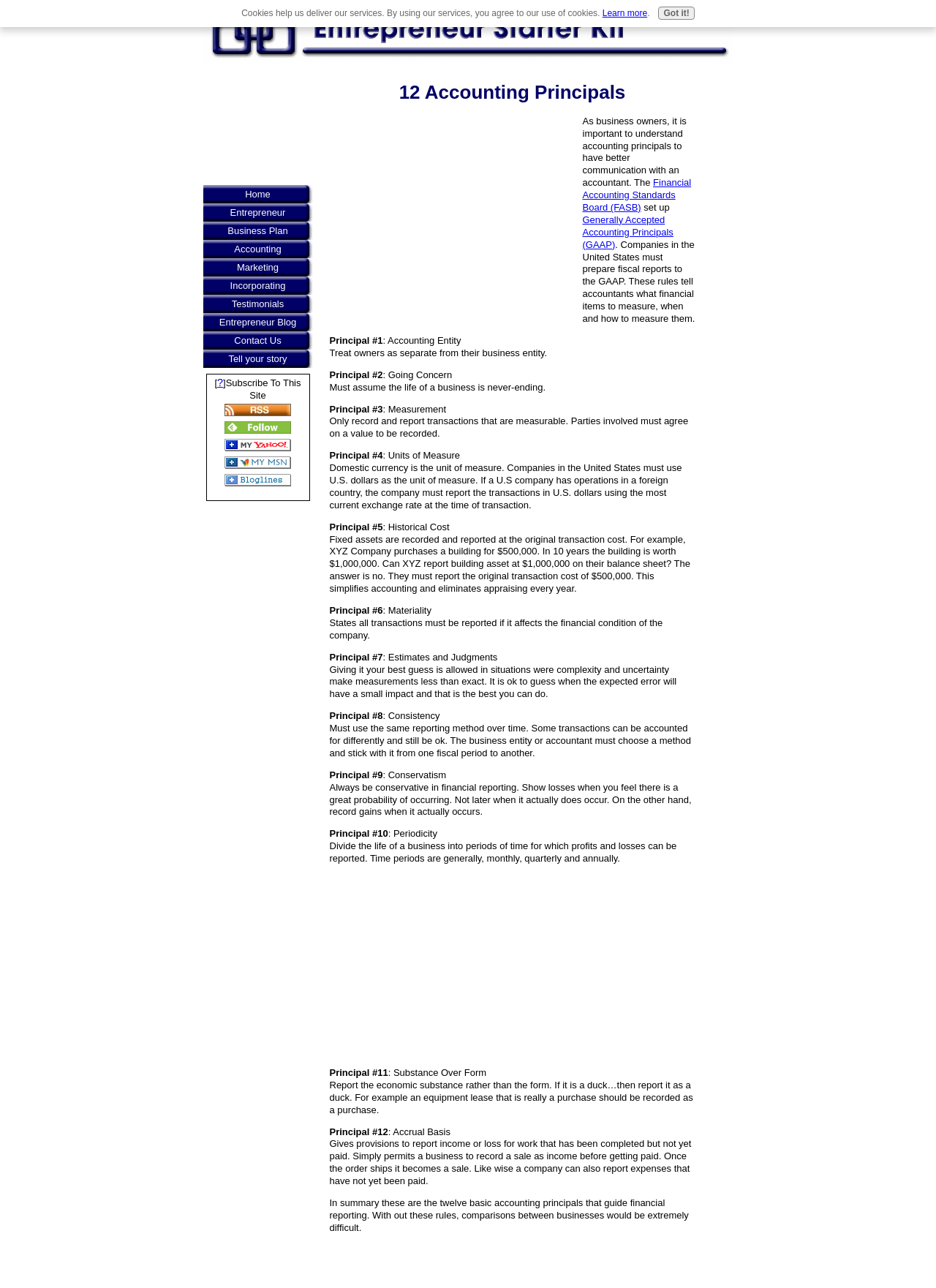Please answer the following question using a single word or phrase: 
How many accounting principals are discussed on this webpage?

12